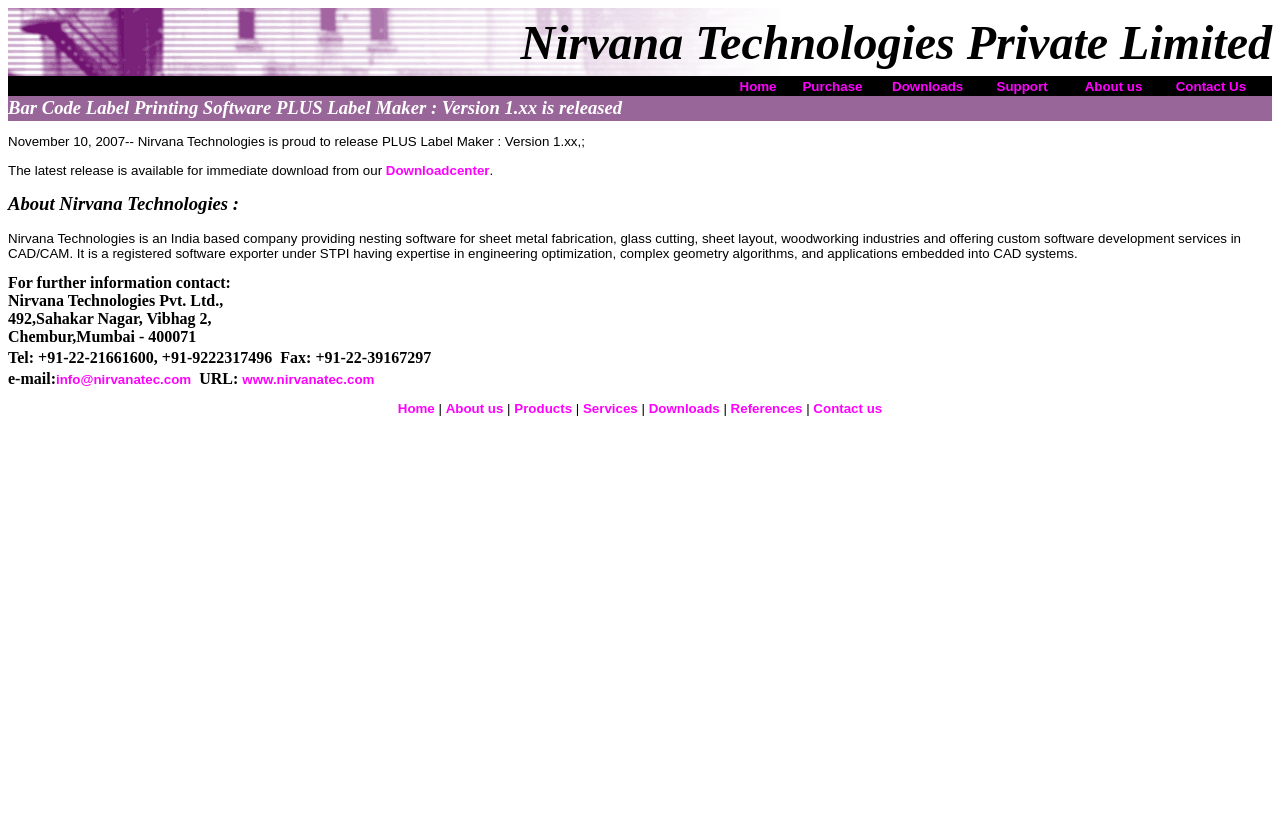Respond to the following question with a brief word or phrase:
What is the version of PLUS Label Maker released?

Version 1.xx